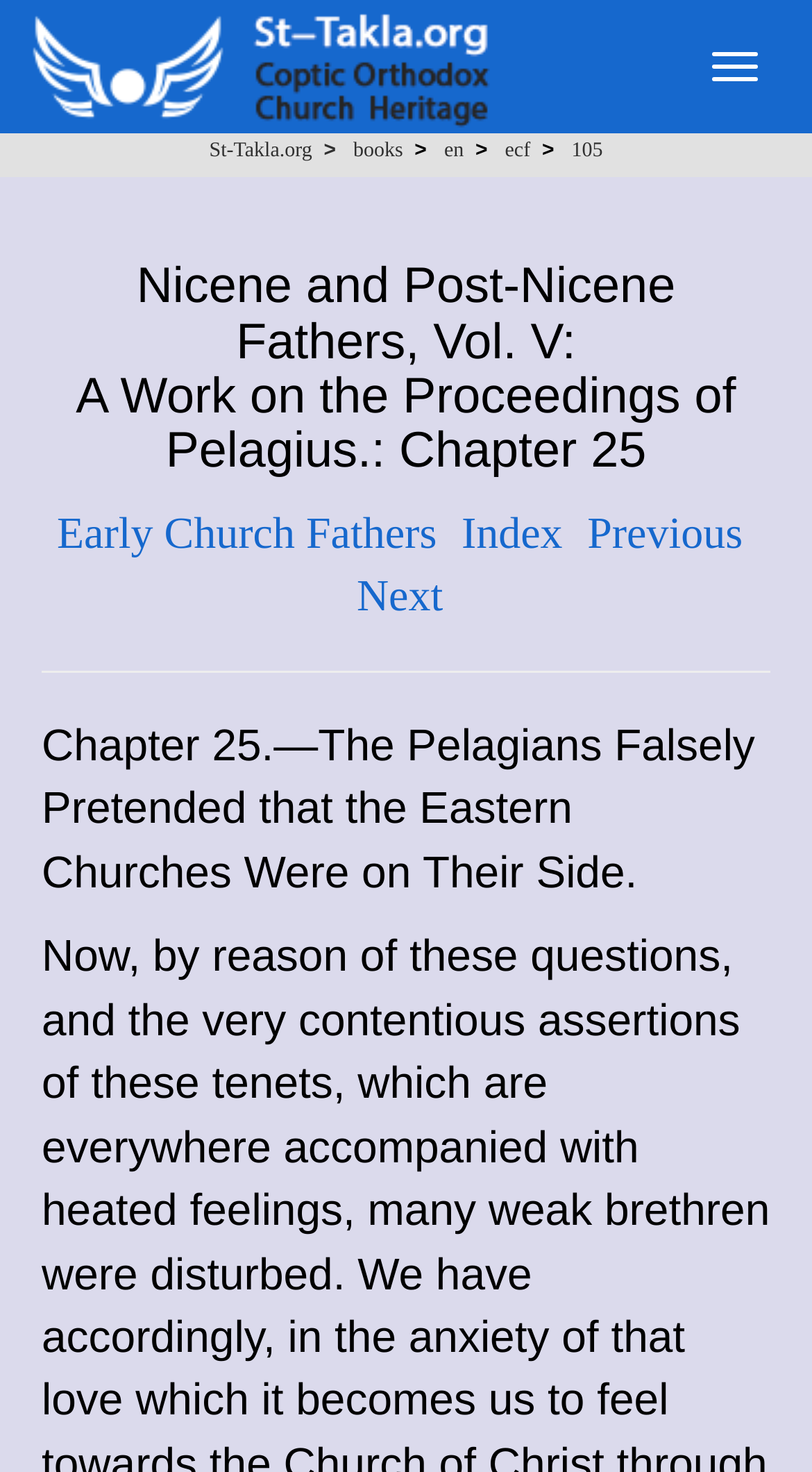Given the description "Early Church Fathers", determine the bounding box of the corresponding UI element.

[0.07, 0.345, 0.538, 0.379]